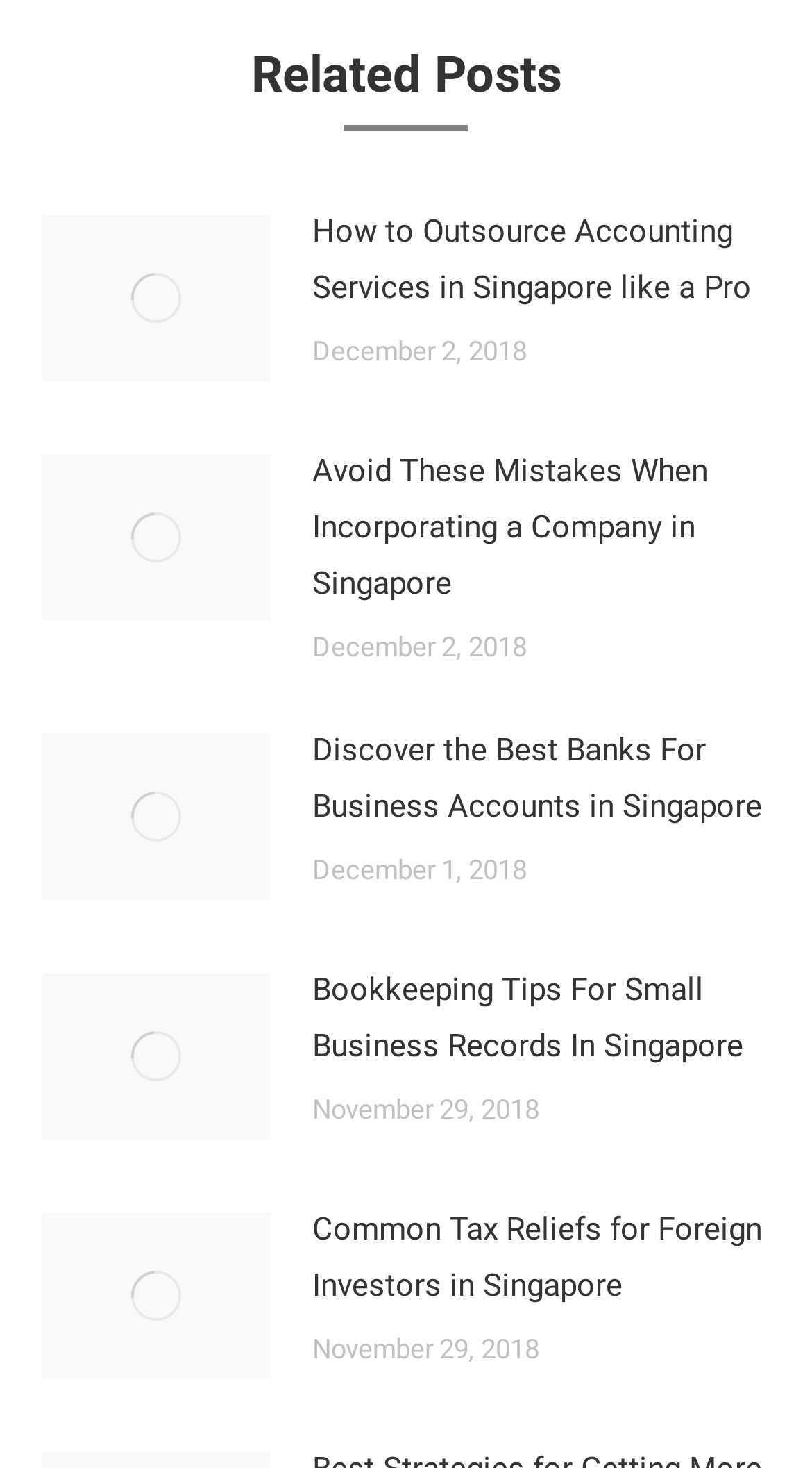Provide a brief response in the form of a single word or phrase:
What is the topic of the last related post?

Tax Reliefs for Foreign Investors